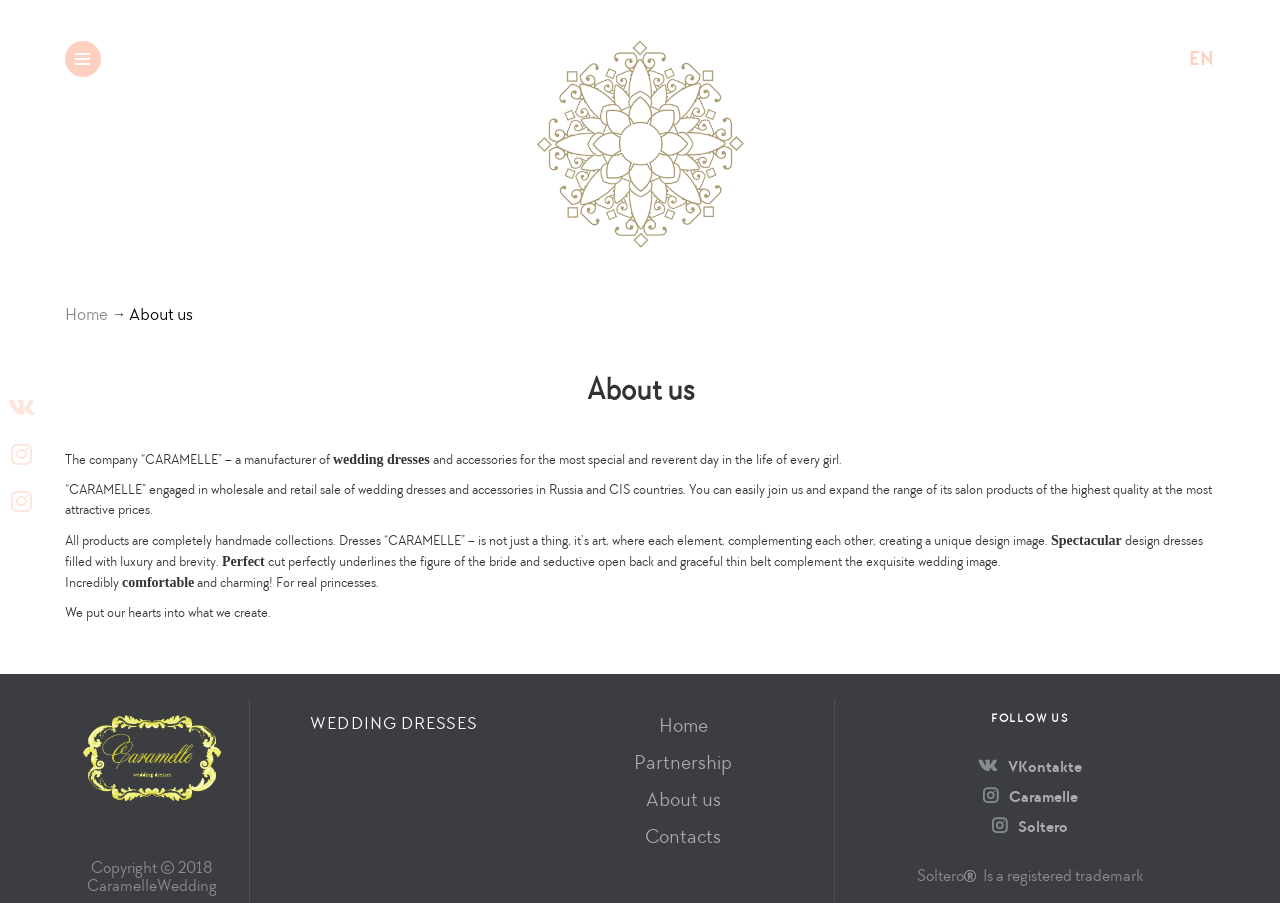Please examine the image and provide a detailed answer to the question: Where are Caramelle's products sold?

The text mentions that Caramelle is engaged in wholesale and retail sale of wedding dresses and accessories in Russia and CIS countries.